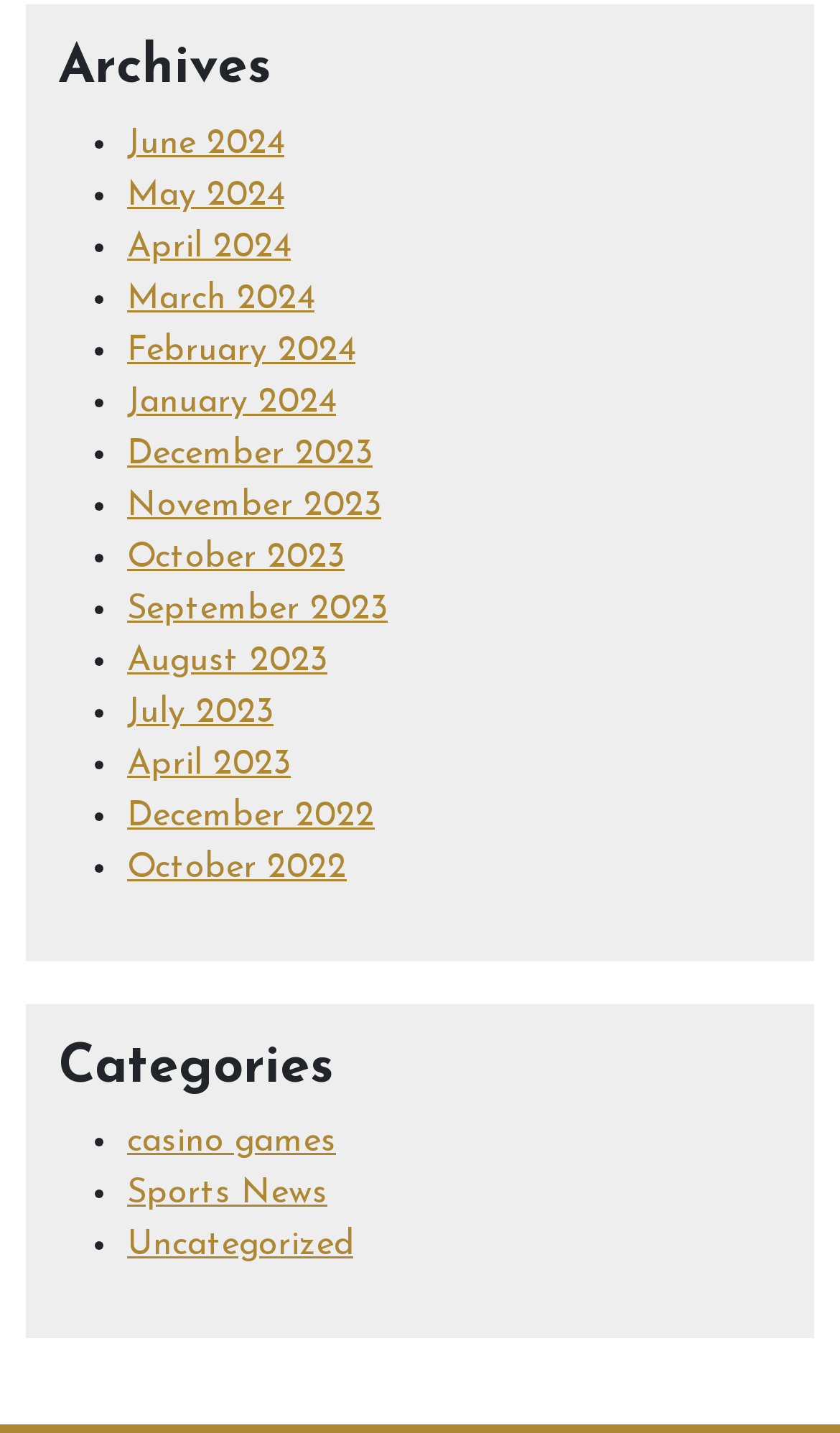What is the oldest month listed in the archives?
Based on the image, give a one-word or short phrase answer.

December 2022